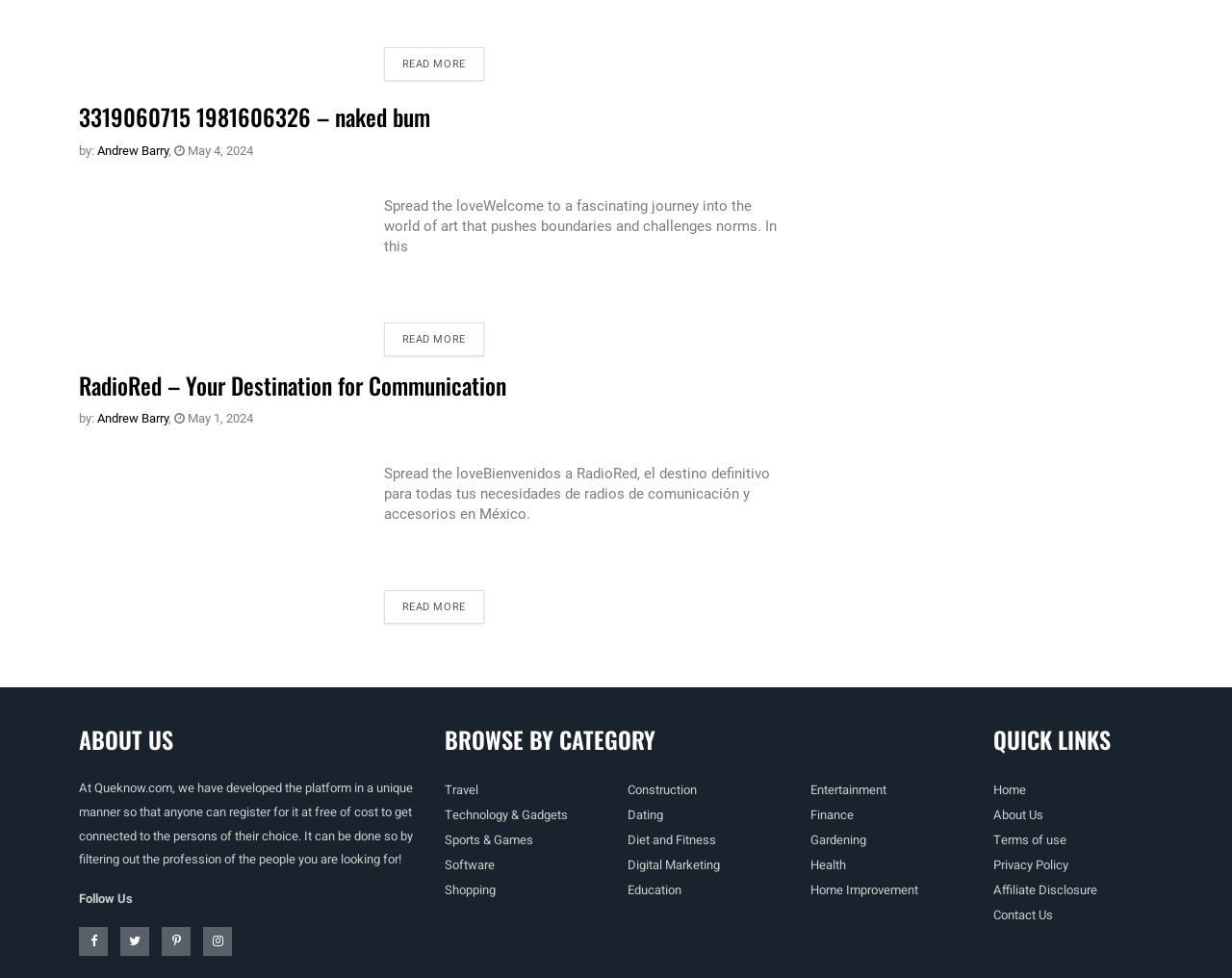Answer the following query concisely with a single word or phrase:
Who is the author of the second article?

Andrew Barry